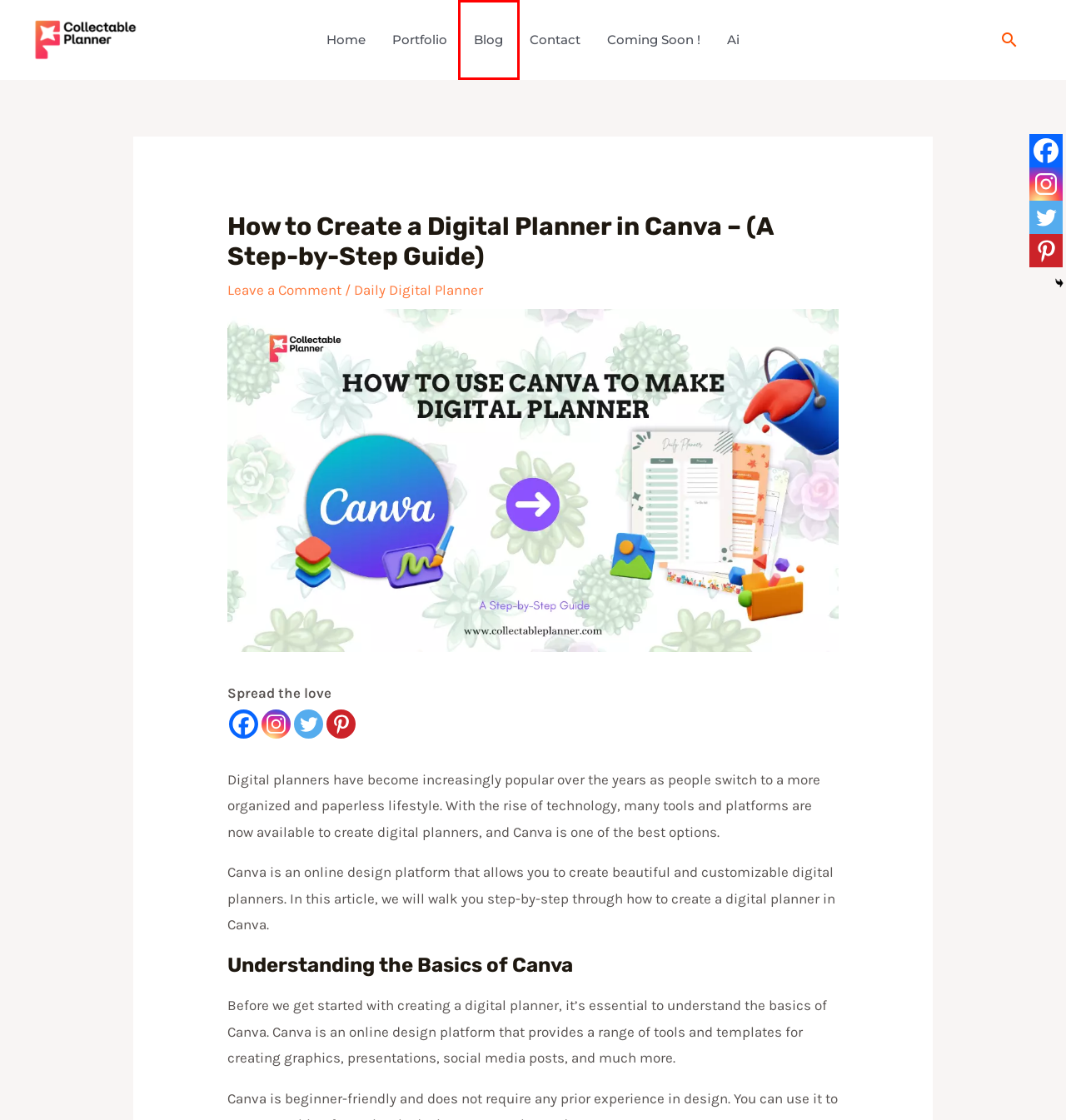You see a screenshot of a webpage with a red bounding box surrounding an element. Pick the webpage description that most accurately represents the new webpage after interacting with the element in the red bounding box. The options are:
A. Portfolio - Collectable Planner
B. What is Planner By Collectable Planner - Collectable Planner
C. Daily Digital Planner Archives - Collectable Planner
D. Co - Collectable Planner
E. Collectable Planner: The Ultimate Digital Planner Solution
F. Contact - Collectable Planner
G. Digital Planners Blog: Tips, Ideas, Inspiration | Collactable Planner
H. ai - Collectable Planner

G